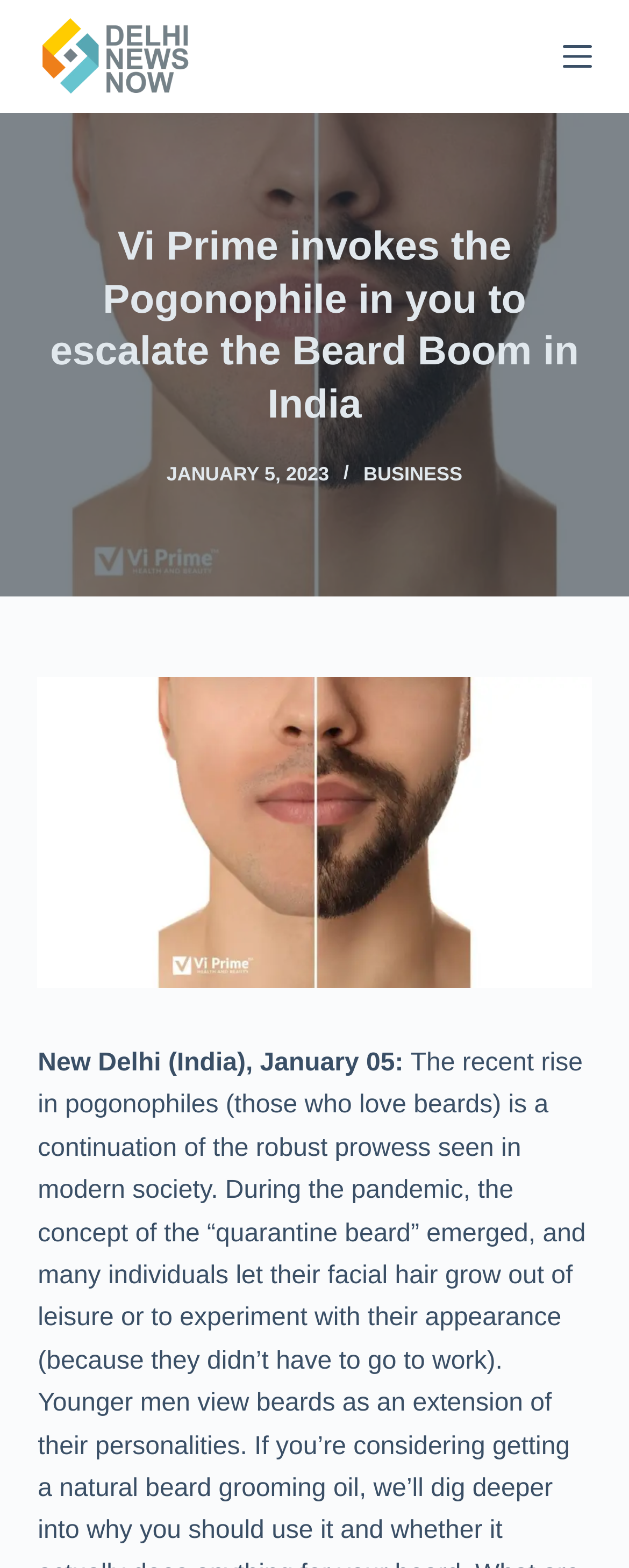Use a single word or phrase to answer this question: 
What is the location of the news article?

New Delhi (India)